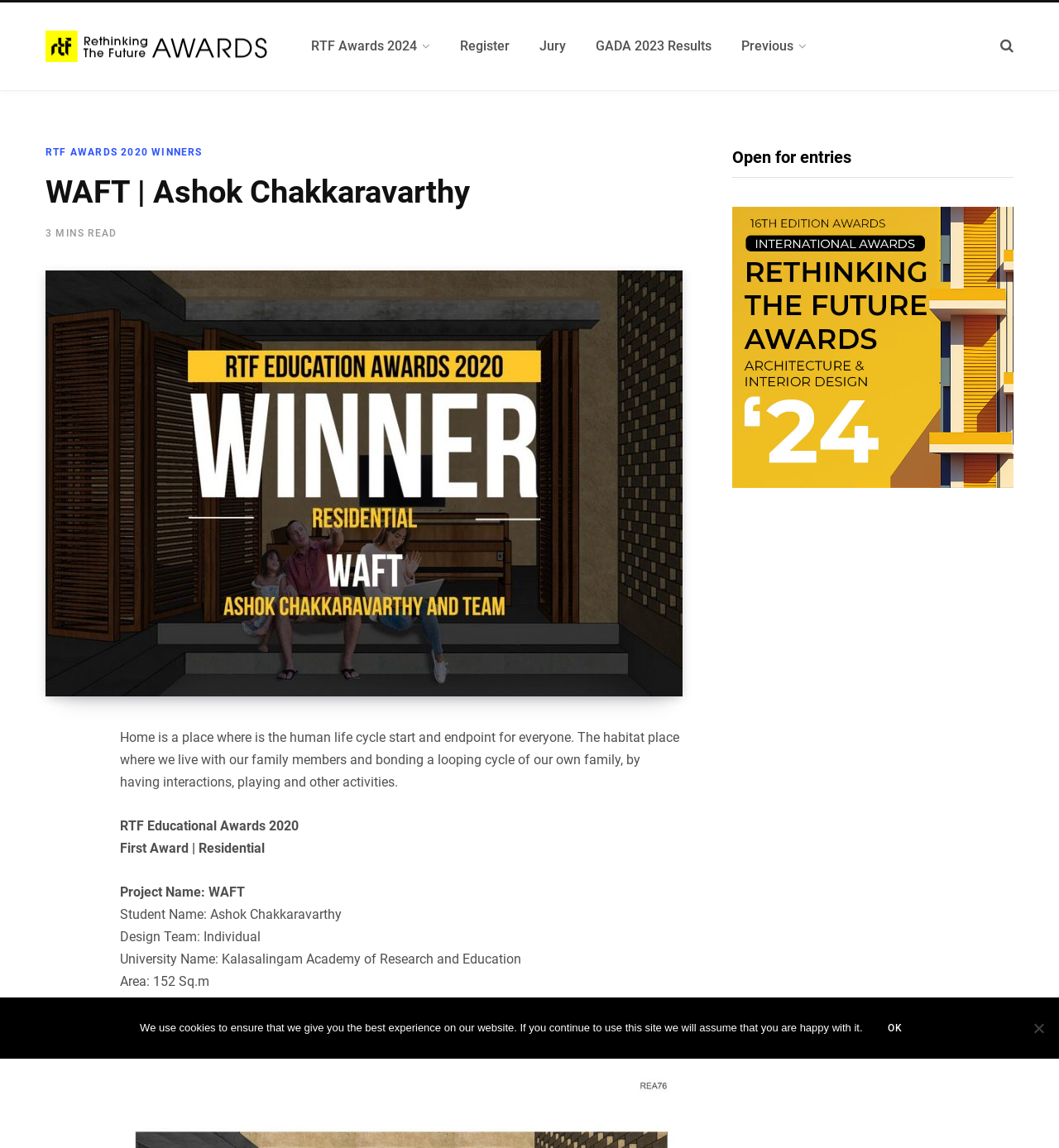What is the area of the project?
Based on the image, provide a one-word or brief-phrase response.

152 Sq.m